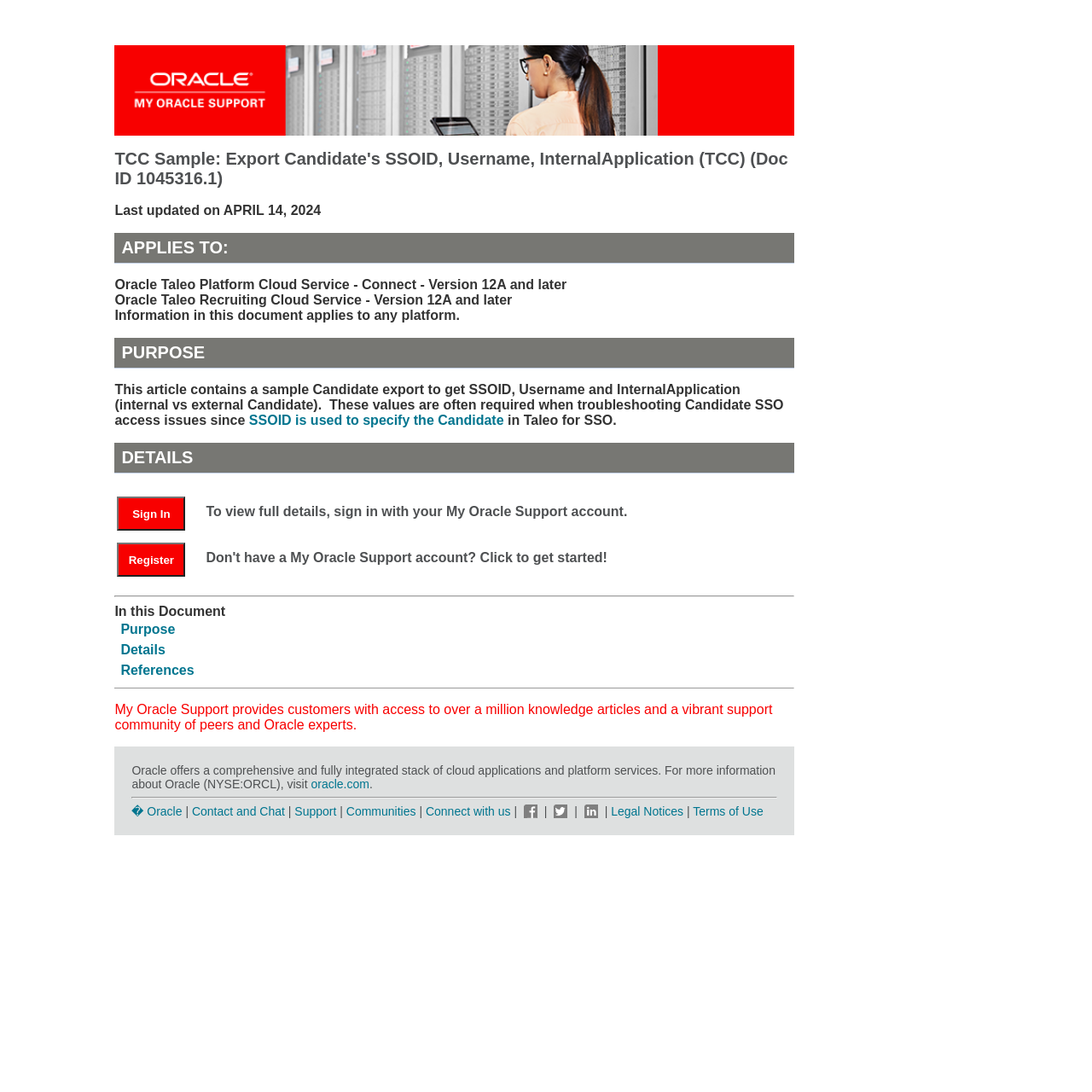Extract the main heading from the webpage content.

TCC Sample: Export Candidate's SSOID, Username, InternalApplication (TCC) (Doc ID 1045316.1)